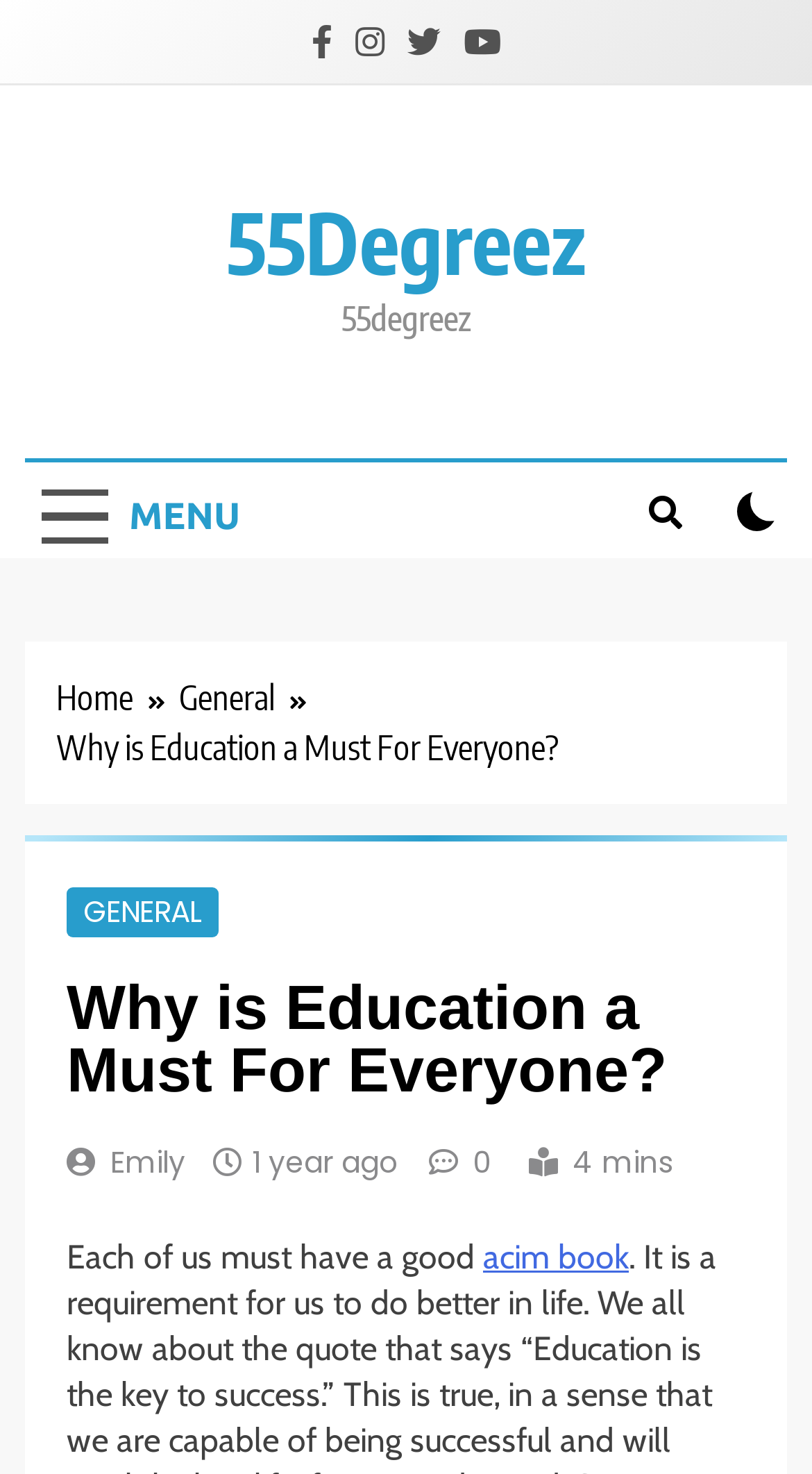Please mark the bounding box coordinates of the area that should be clicked to carry out the instruction: "Click the MENU button".

[0.031, 0.319, 0.316, 0.379]